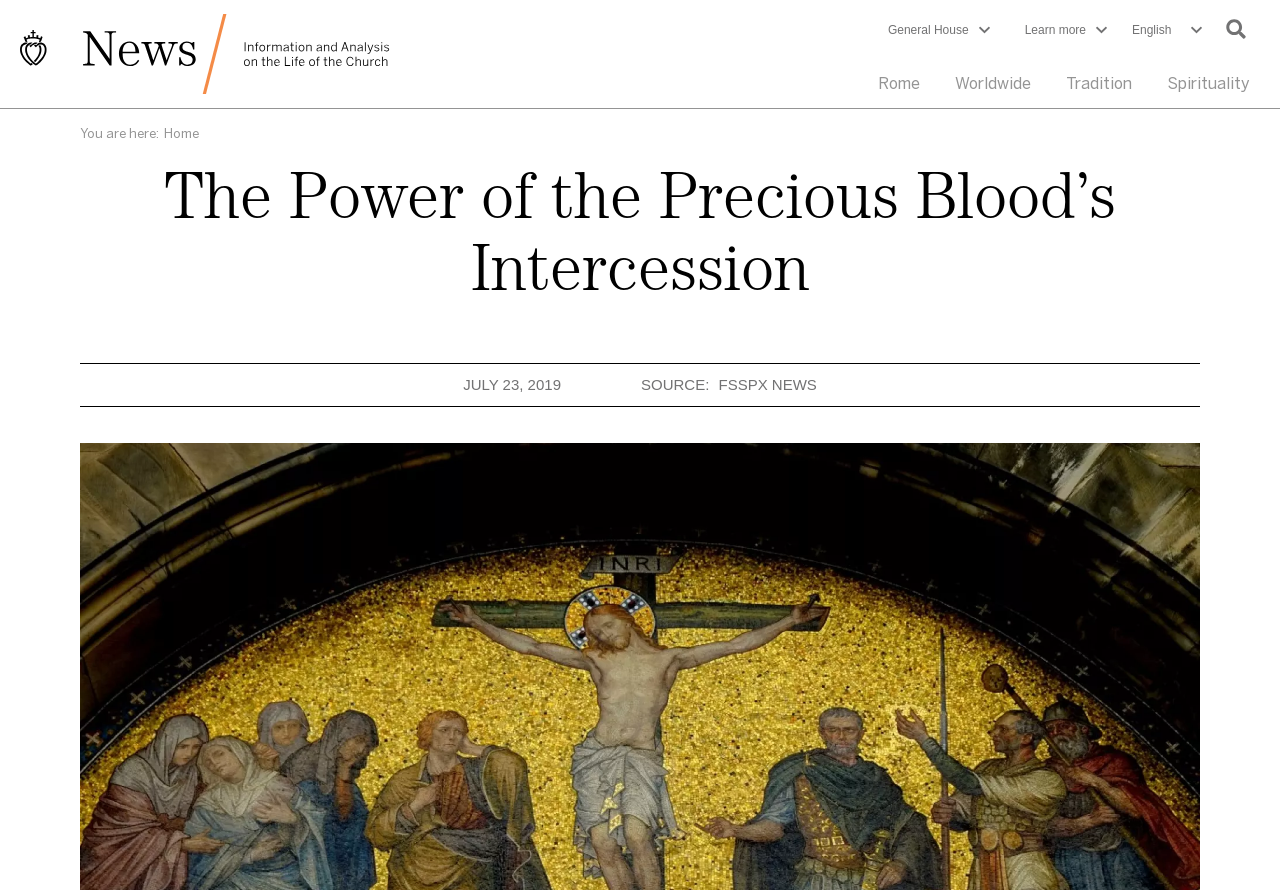Specify the bounding box coordinates for the region that must be clicked to perform the given instruction: "Search using the search form".

[0.947, 0.011, 0.984, 0.054]